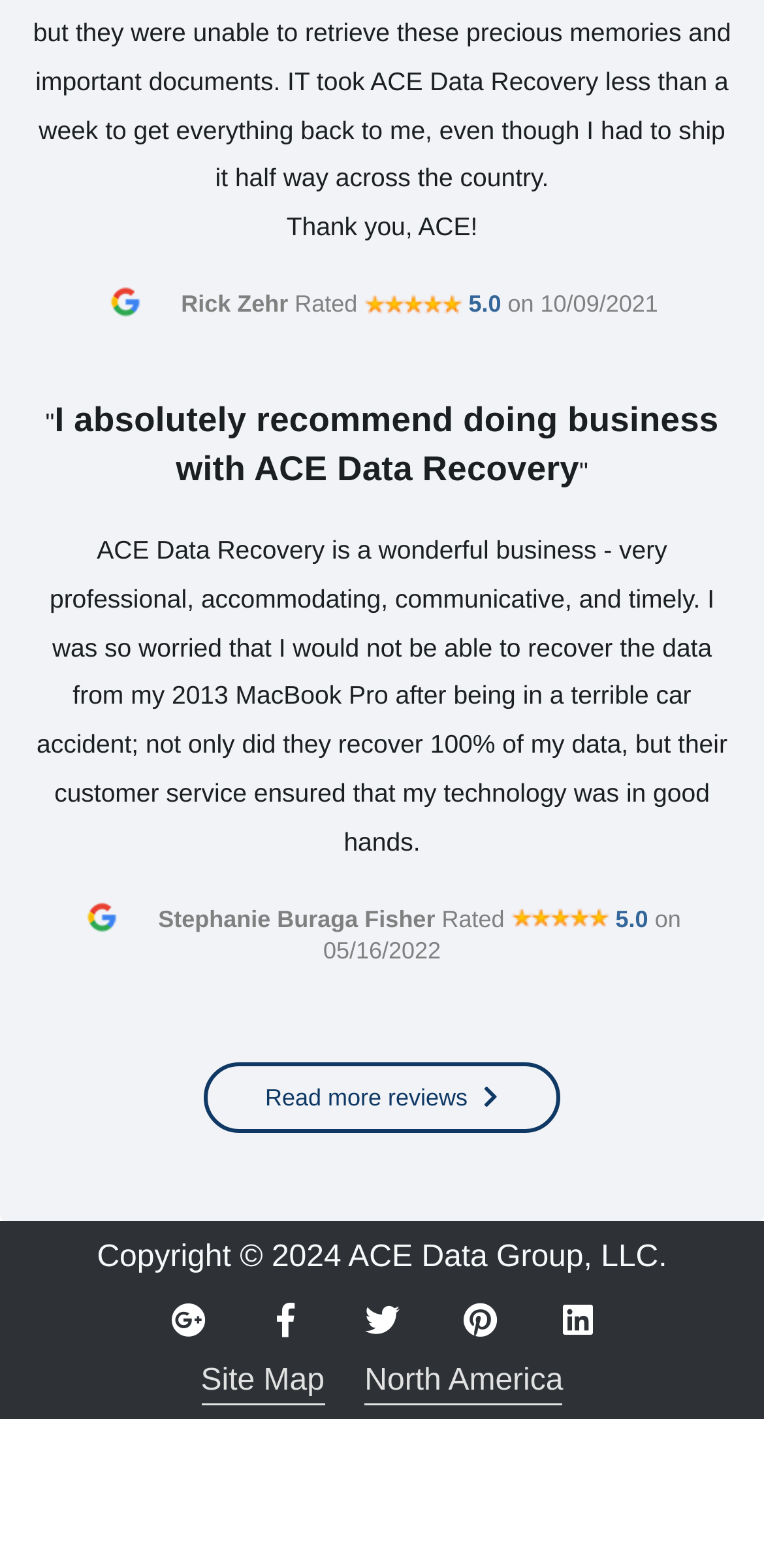Please locate the bounding box coordinates of the region I need to click to follow this instruction: "Visit the site map".

[0.263, 0.871, 0.425, 0.897]